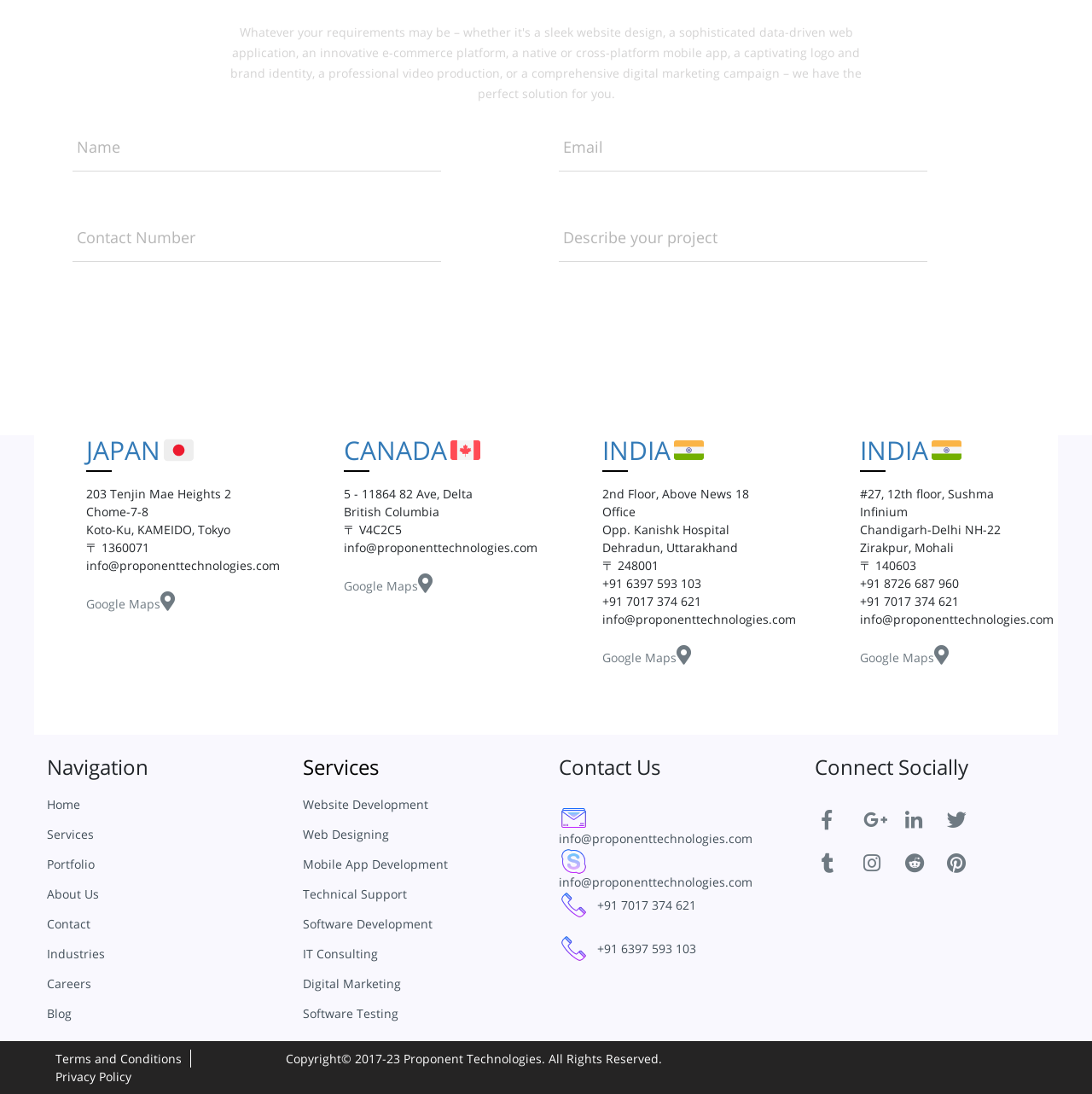How many contact numbers are provided?
Respond with a short answer, either a single word or a phrase, based on the image.

4